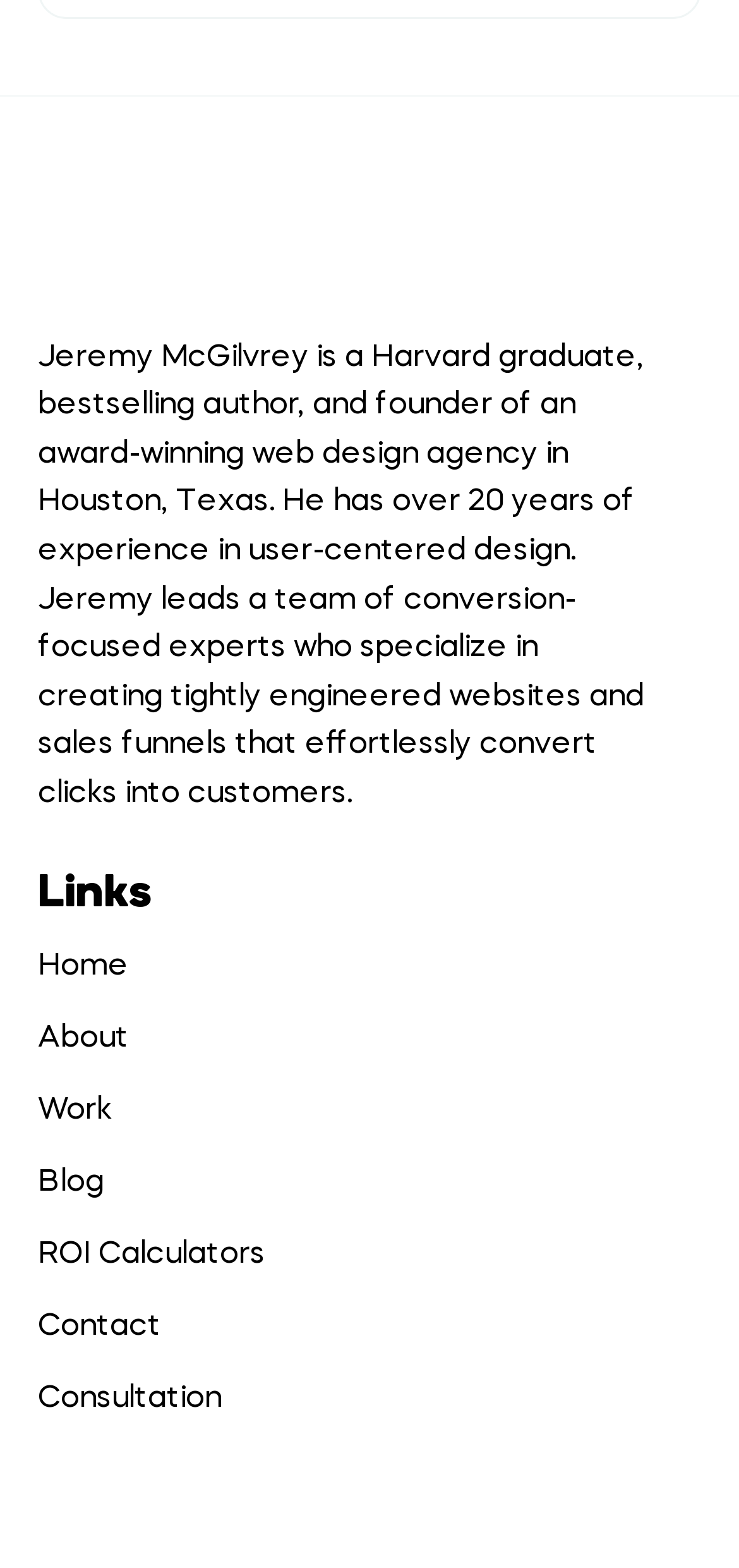What is the location of Jeremy McGilvrey's web design agency?
Please answer the question with a detailed and comprehensive explanation.

According to the StaticText element, Jeremy McGilvrey is the founder of an award-winning web design agency in Houston, Texas.